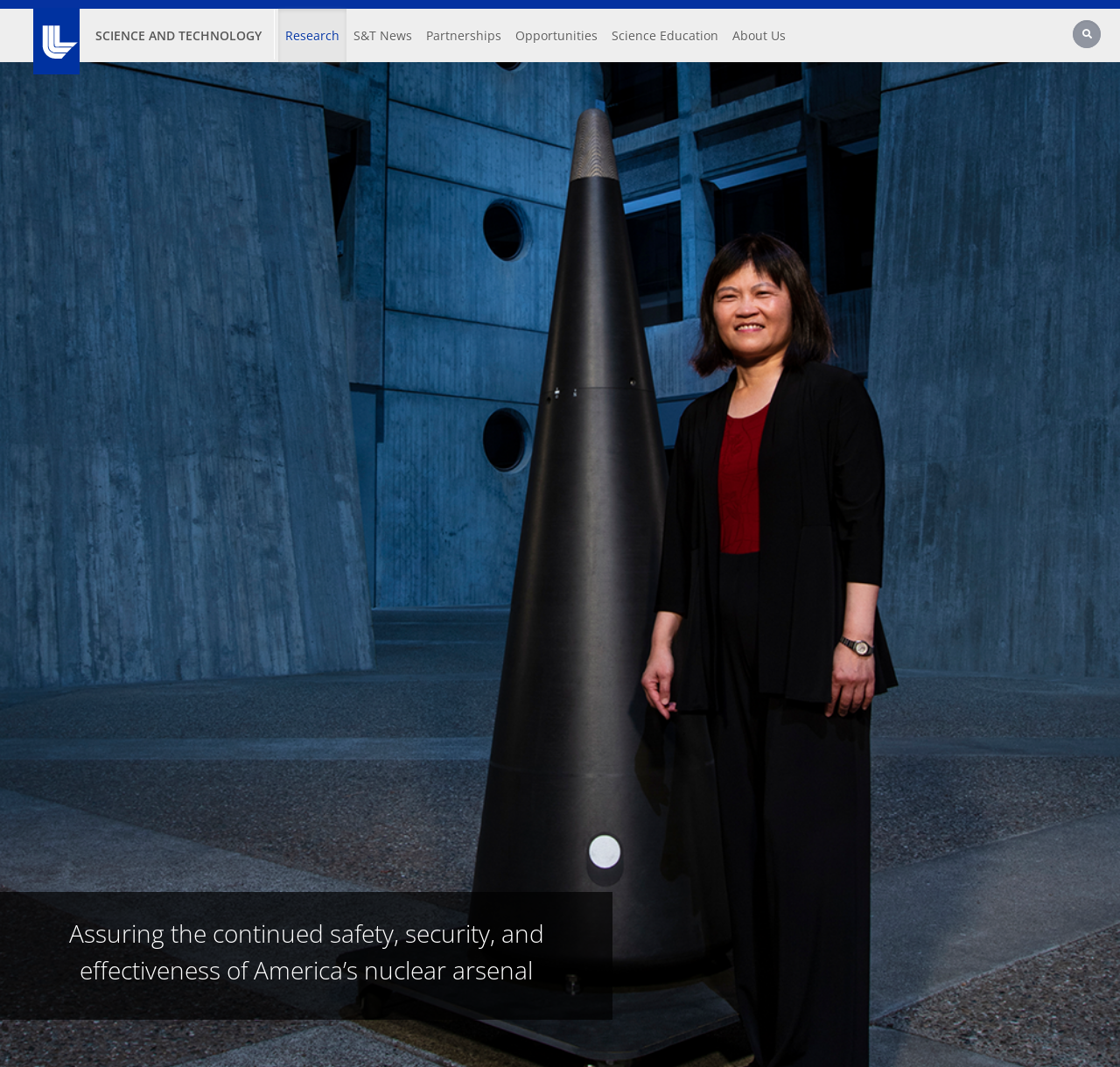Please identify the bounding box coordinates for the region that you need to click to follow this instruction: "Go to Research".

[0.248, 0.008, 0.309, 0.058]